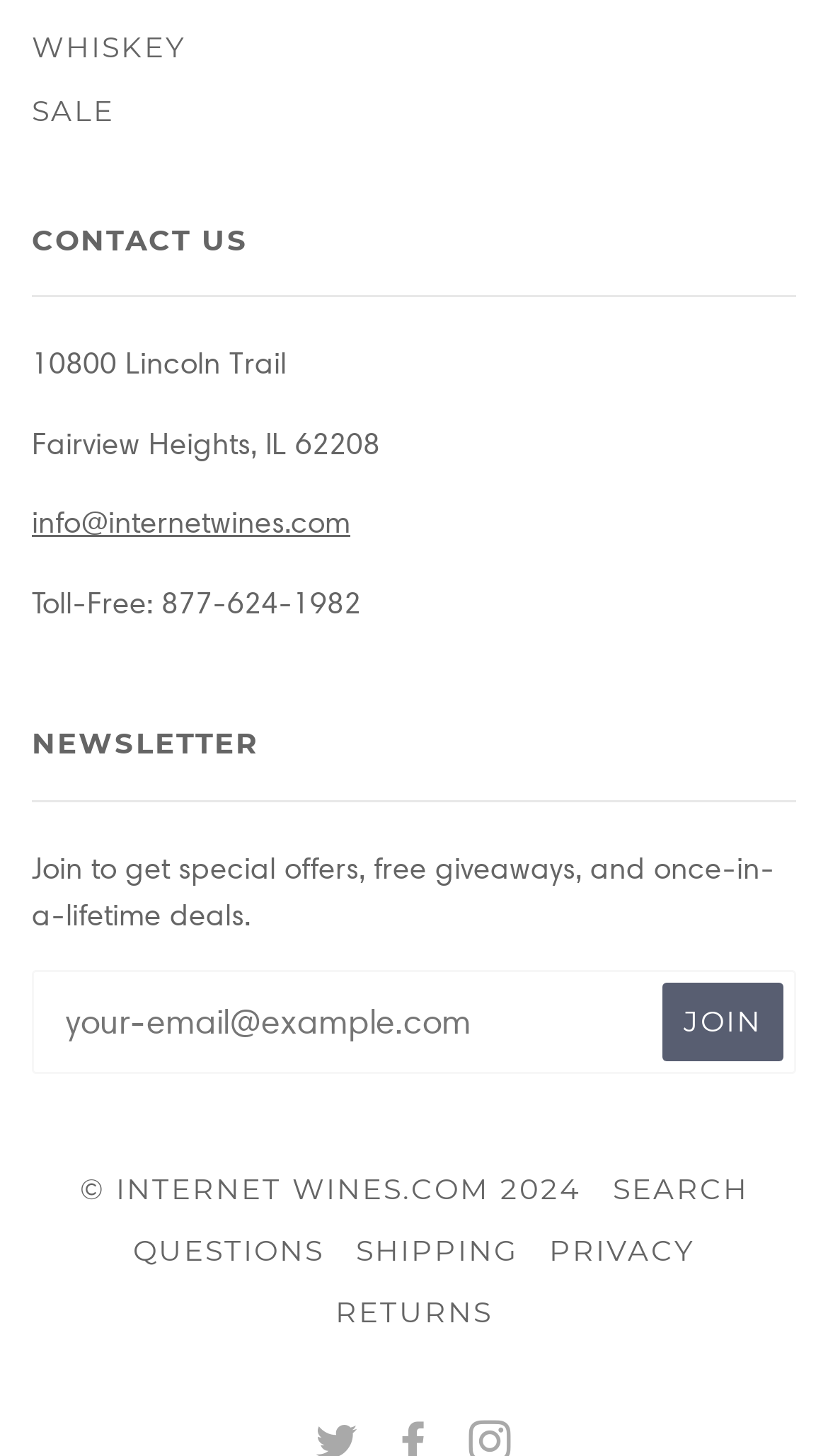Look at the image and answer the question in detail:
What is the email address format for the newsletter?

I found the email address format by examining the textbox element located at [0.054, 0.675, 0.8, 0.729]. The textbox has a placeholder text 'your-email@example.com', which suggests the format for entering an email address.